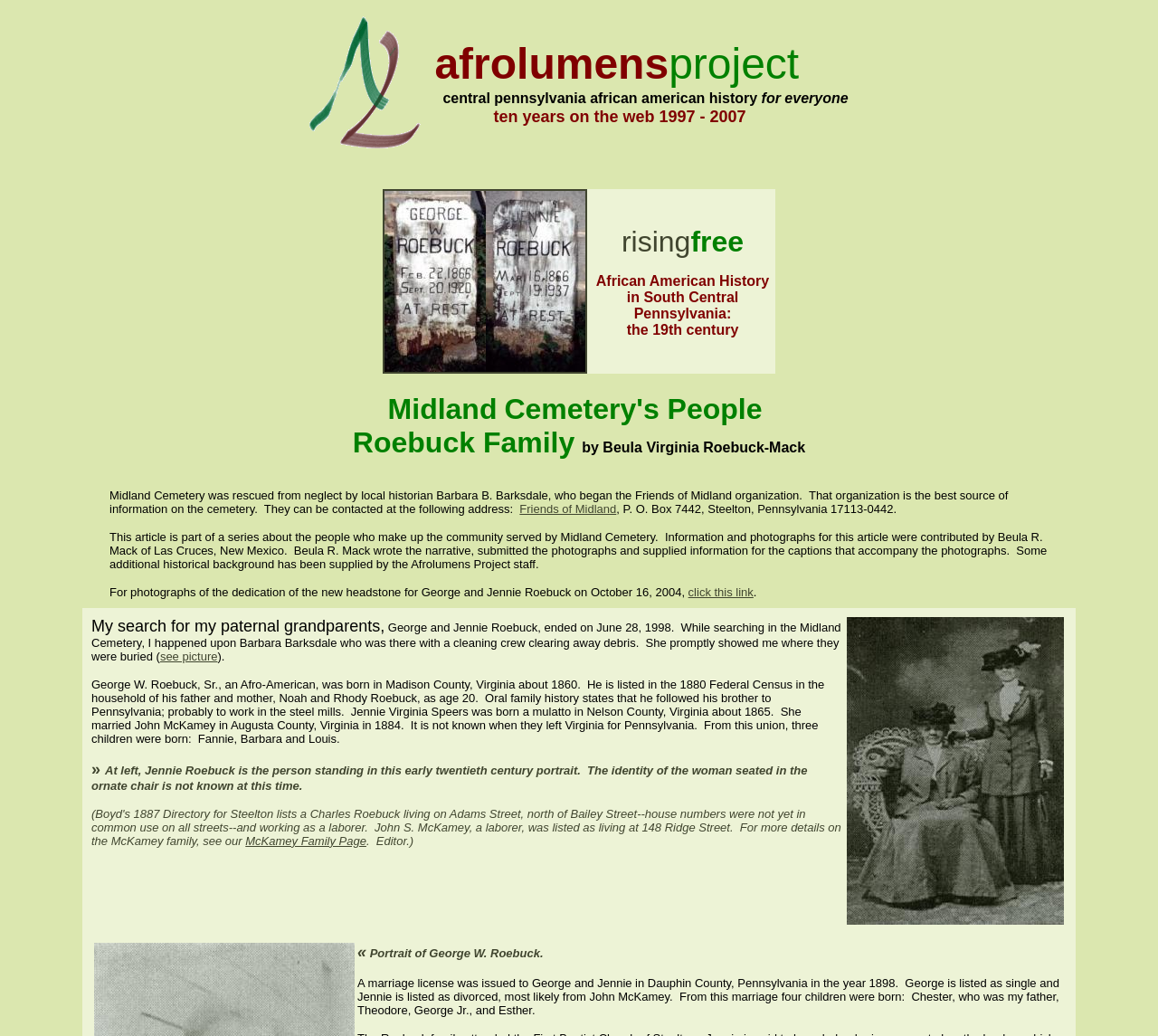Answer in one word or a short phrase: 
What is the occupation of George W. Roebuck, Sr.?

Laborer